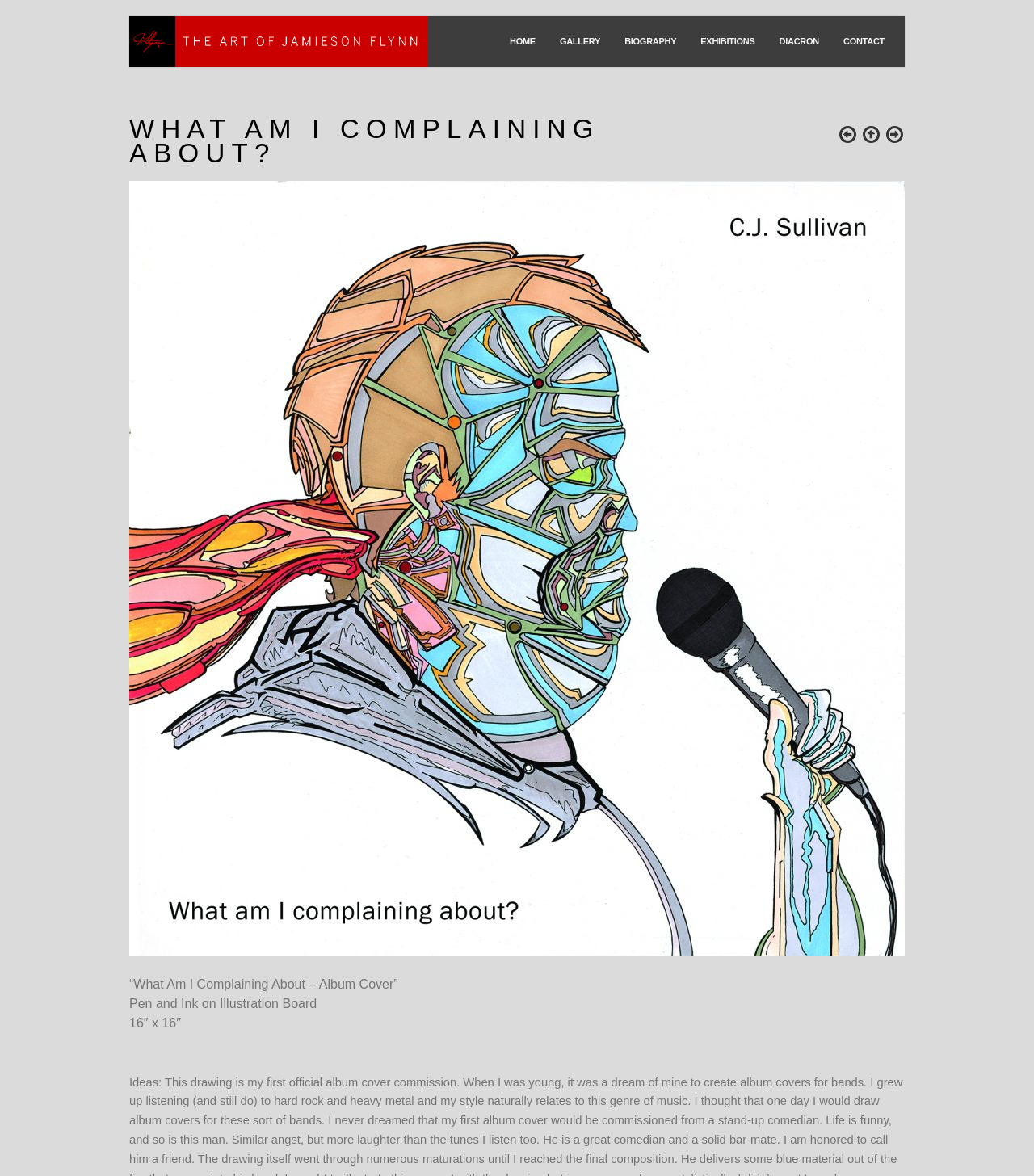Please identify the bounding box coordinates of the clickable region that I should interact with to perform the following instruction: "go to next project". The coordinates should be expressed as four float numbers between 0 and 1, i.e., [left, top, right, bottom].

[0.855, 0.105, 0.875, 0.124]